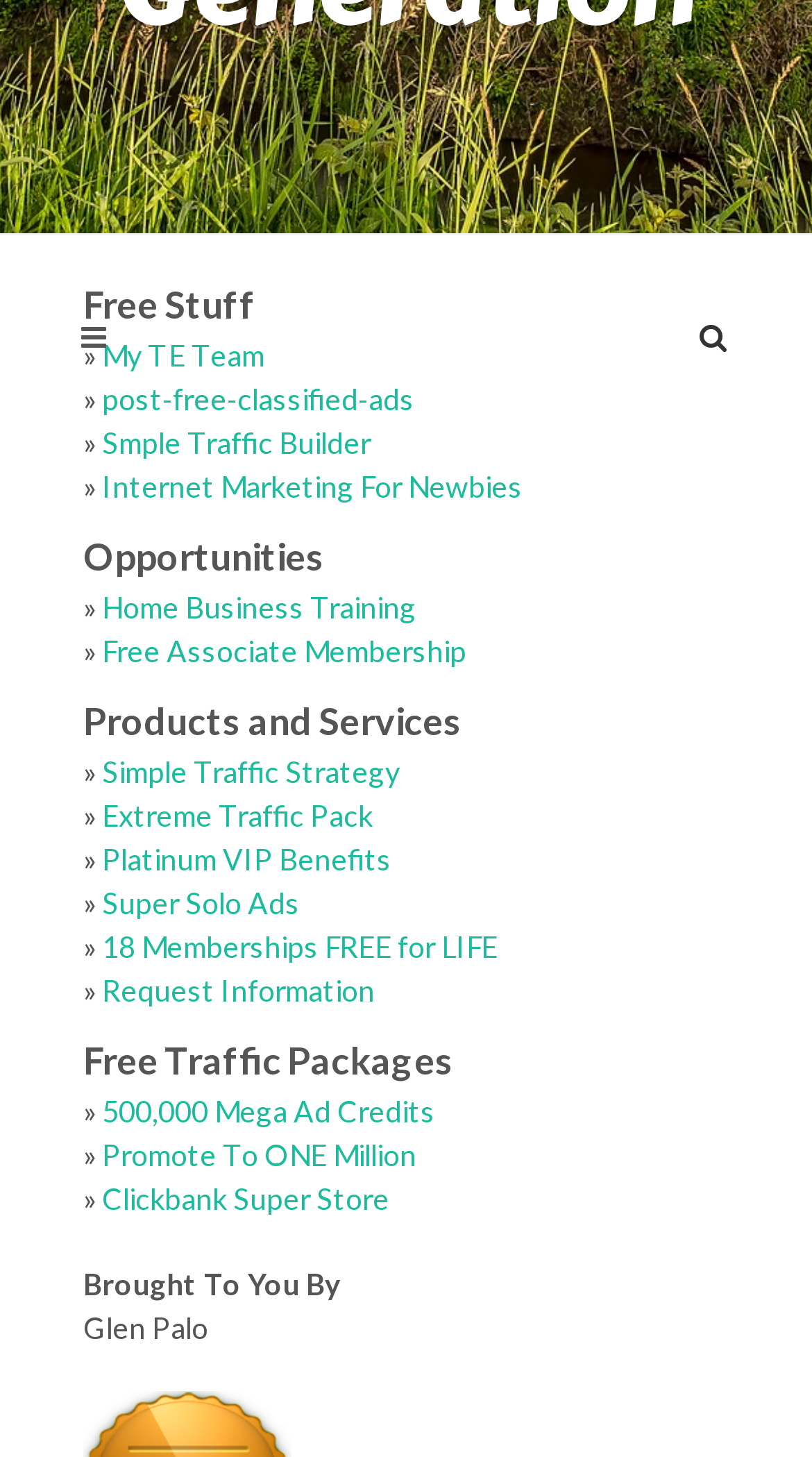Identify the bounding box coordinates necessary to click and complete the given instruction: "Learn about Internet Marketing For Newbies".

[0.126, 0.322, 0.644, 0.346]